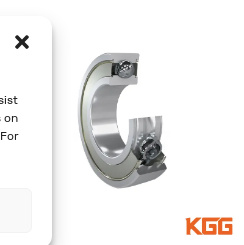Provide an in-depth description of all elements within the image.

This image showcases a Deep Groove Ball Bearing, a vital component often used in various industrial applications. The design features a sleek, metallic finish with a section cut out to reveal the internal structure, including the balls positioned within their raceways. This configuration allows for smooth rotation and reduced friction, making it ideal for high-speed applications. Positioned alongside the image is the KGG logo, signifying the product's quality and brand. Deep groove ball bearings are commonly utilized in motors, machinery, and robotics, where precision and reliability are essential.